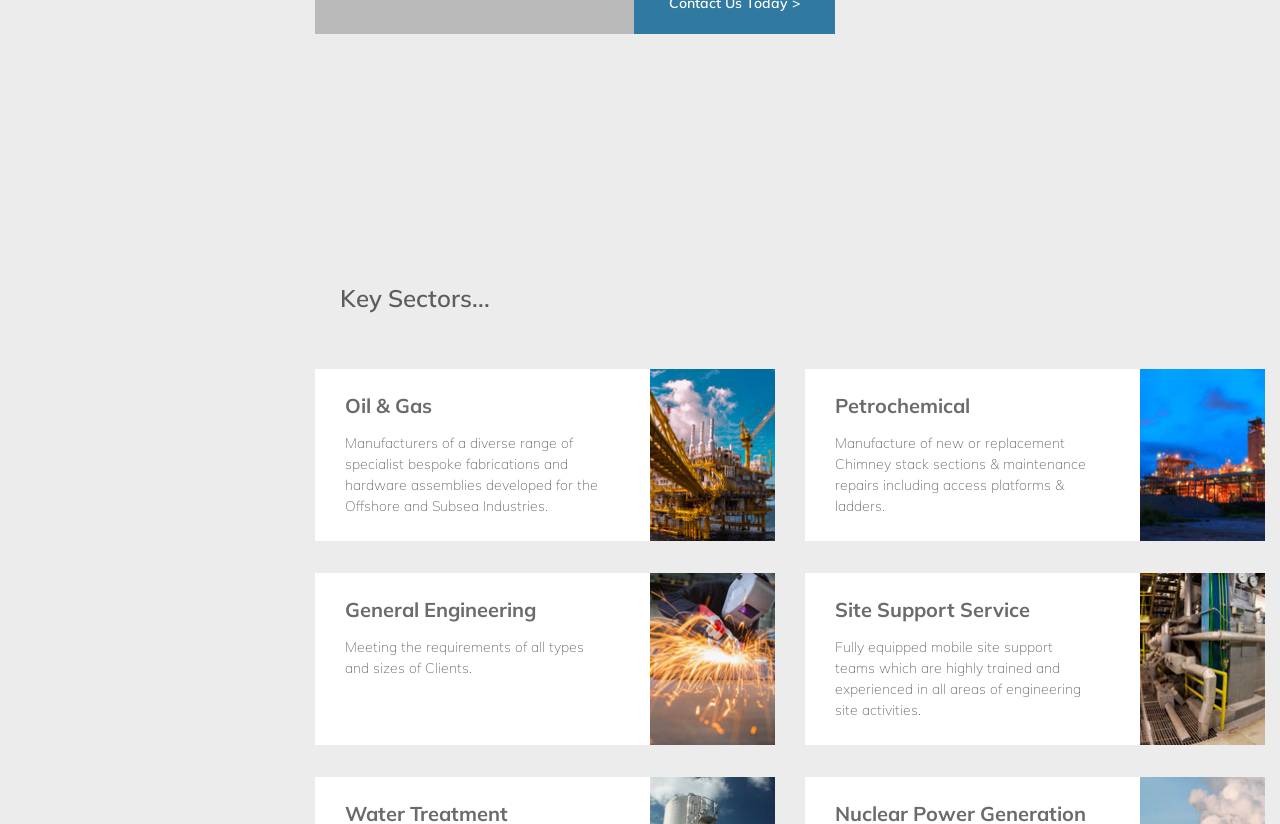How many sectors are listed?
Look at the image and answer with only one word or phrase.

4